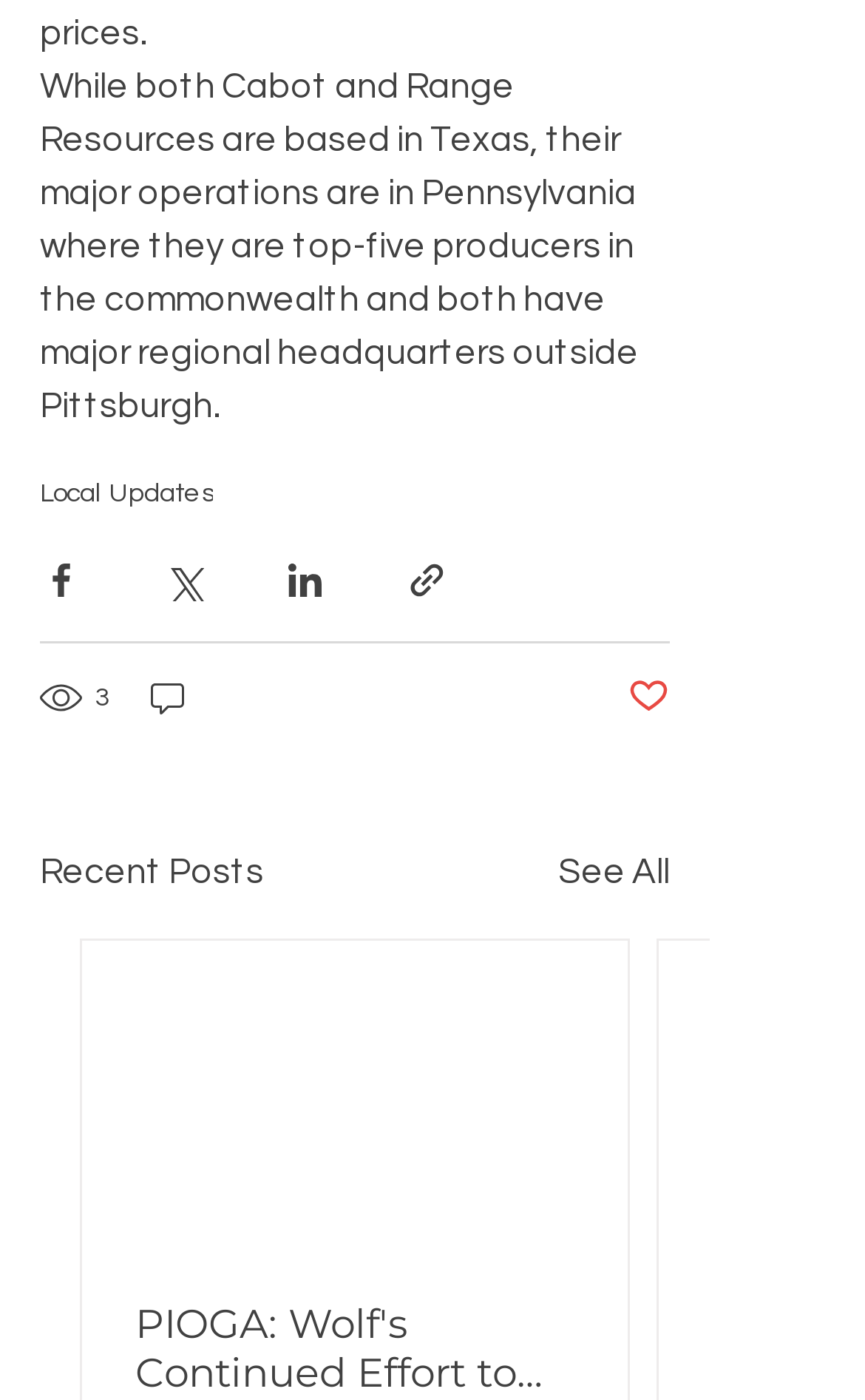Can users comment on the post?
Please respond to the question with as much detail as possible.

The webpage displays a generic element with the text '0 comments', which implies that users can comment on the post, although there are no comments currently.